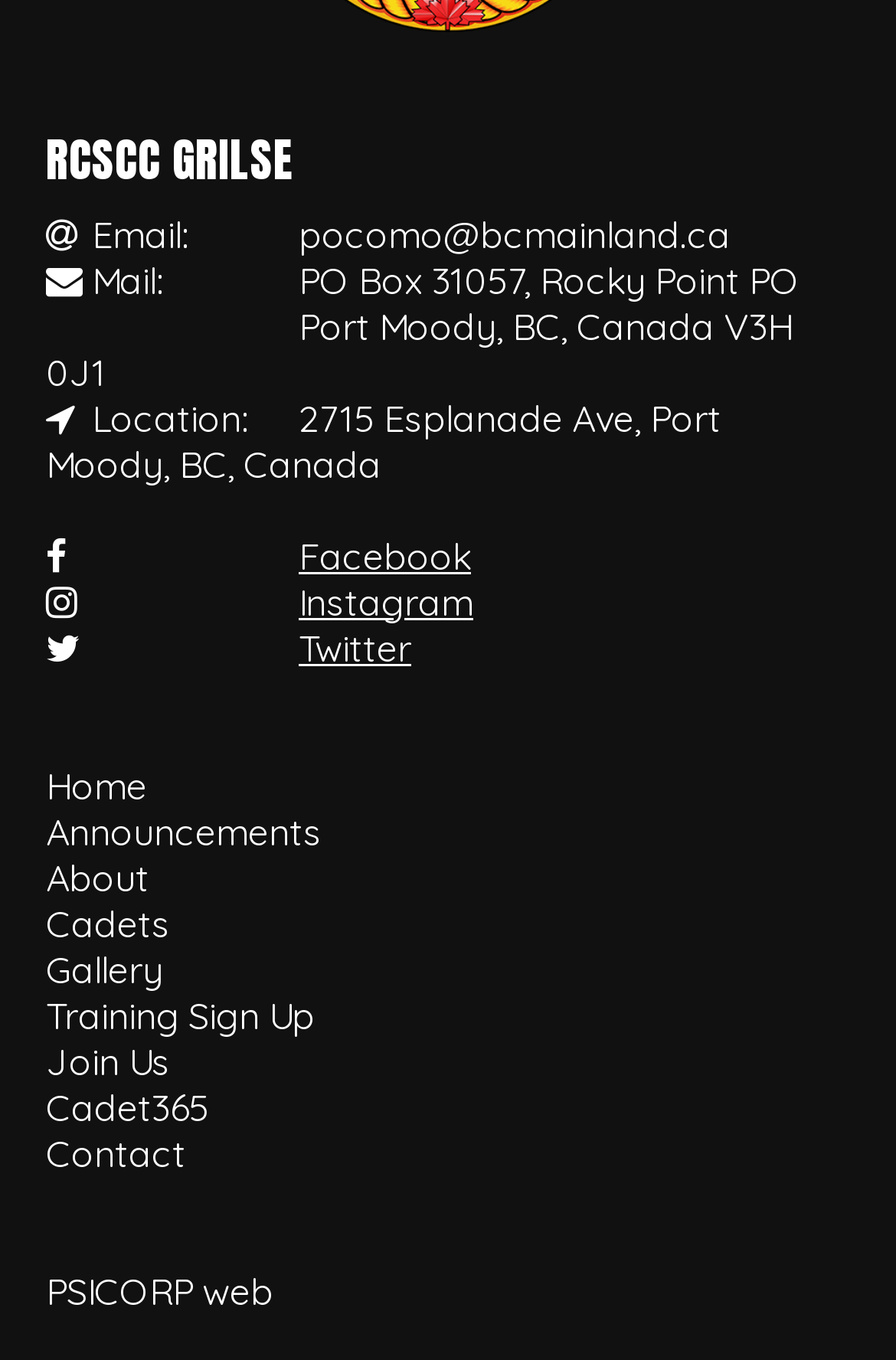Please specify the bounding box coordinates of the area that should be clicked to accomplish the following instruction: "Contact us". The coordinates should consist of four float numbers between 0 and 1, i.e., [left, top, right, bottom].

[0.051, 0.83, 0.208, 0.864]